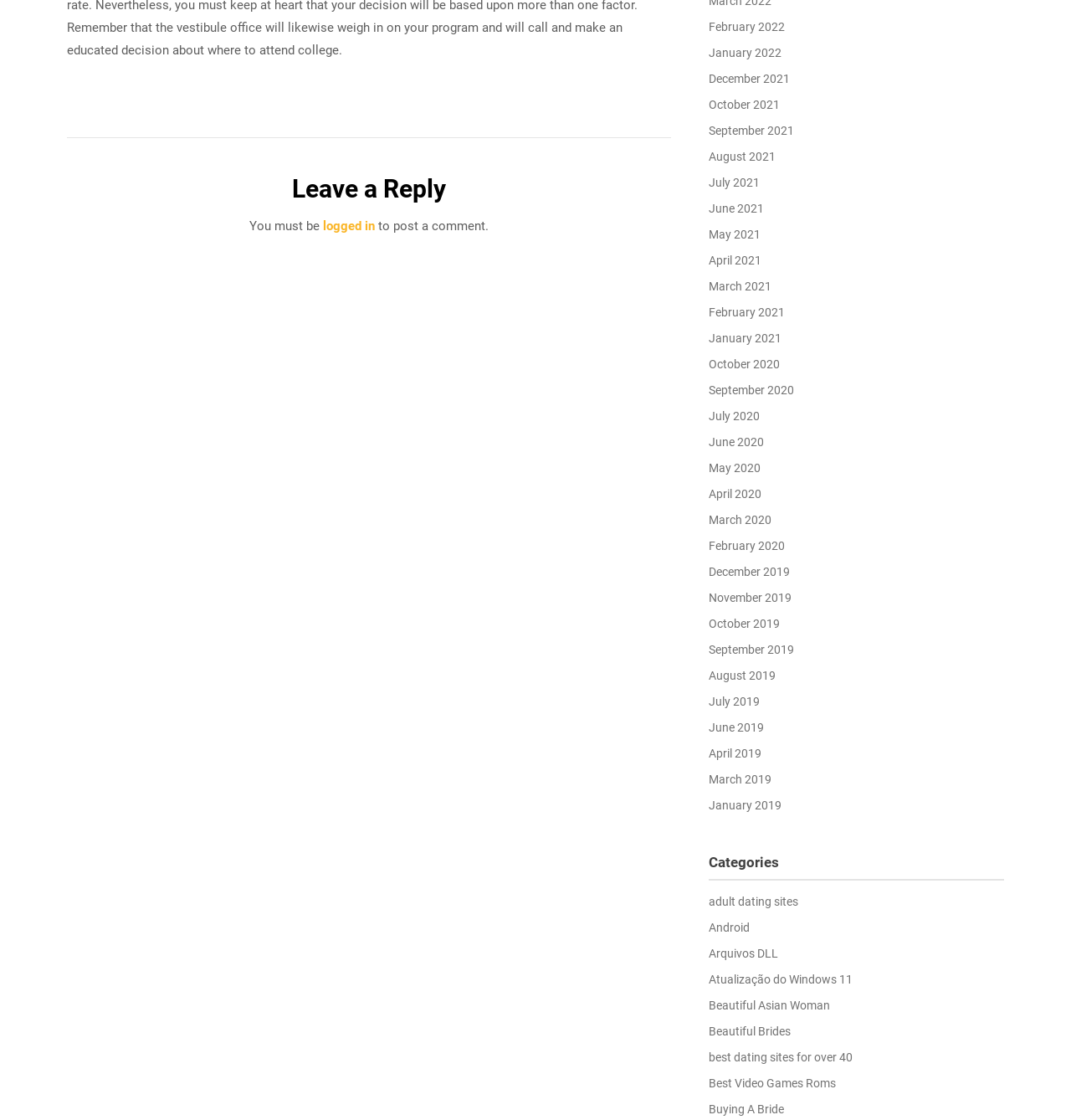Find the bounding box of the web element that fits this description: "Android".

[0.661, 0.822, 0.7, 0.834]